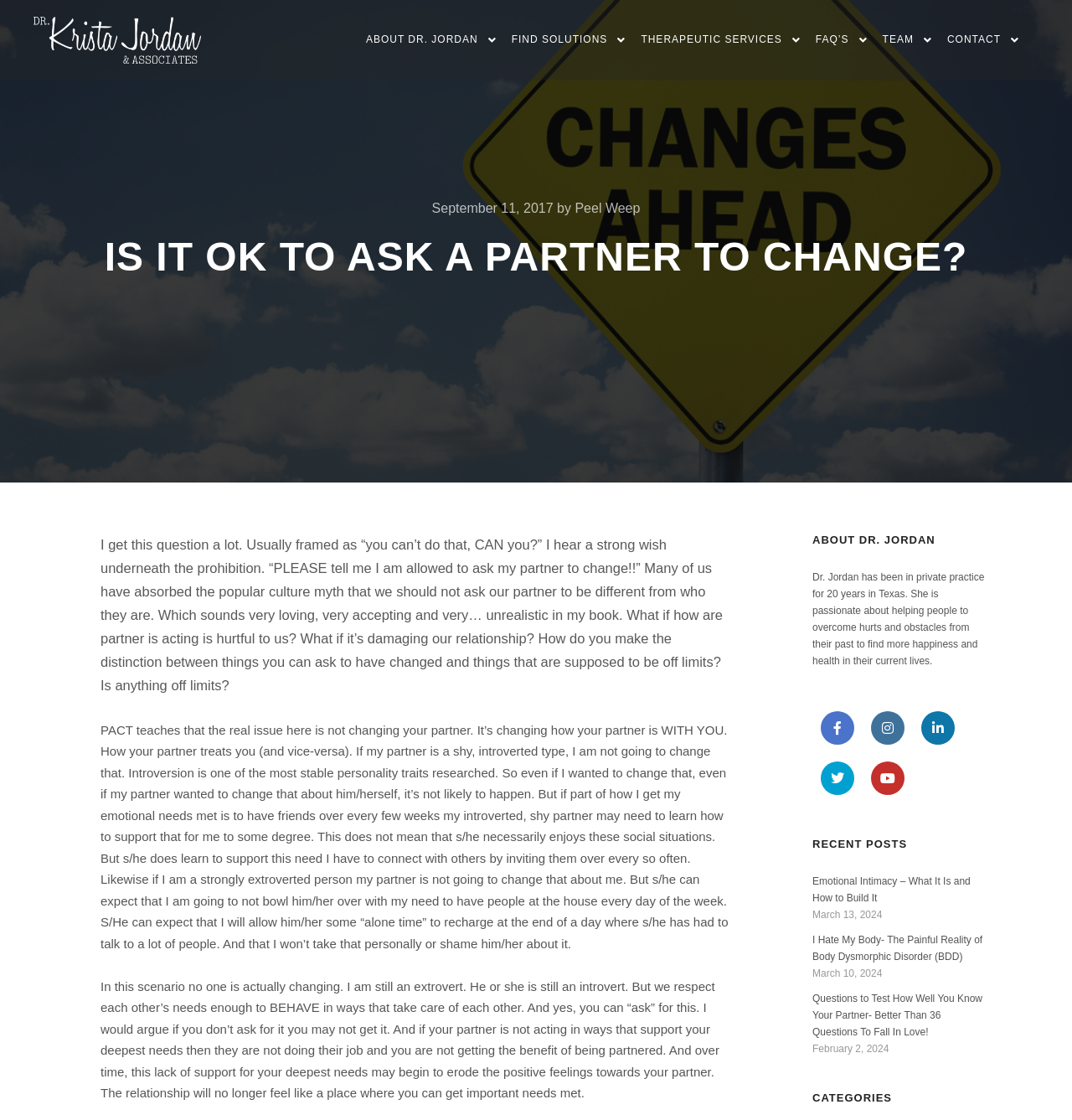Identify the bounding box coordinates of the section that should be clicked to achieve the task described: "Visit the 'CONTACT' page".

[0.876, 0.0, 0.937, 0.071]